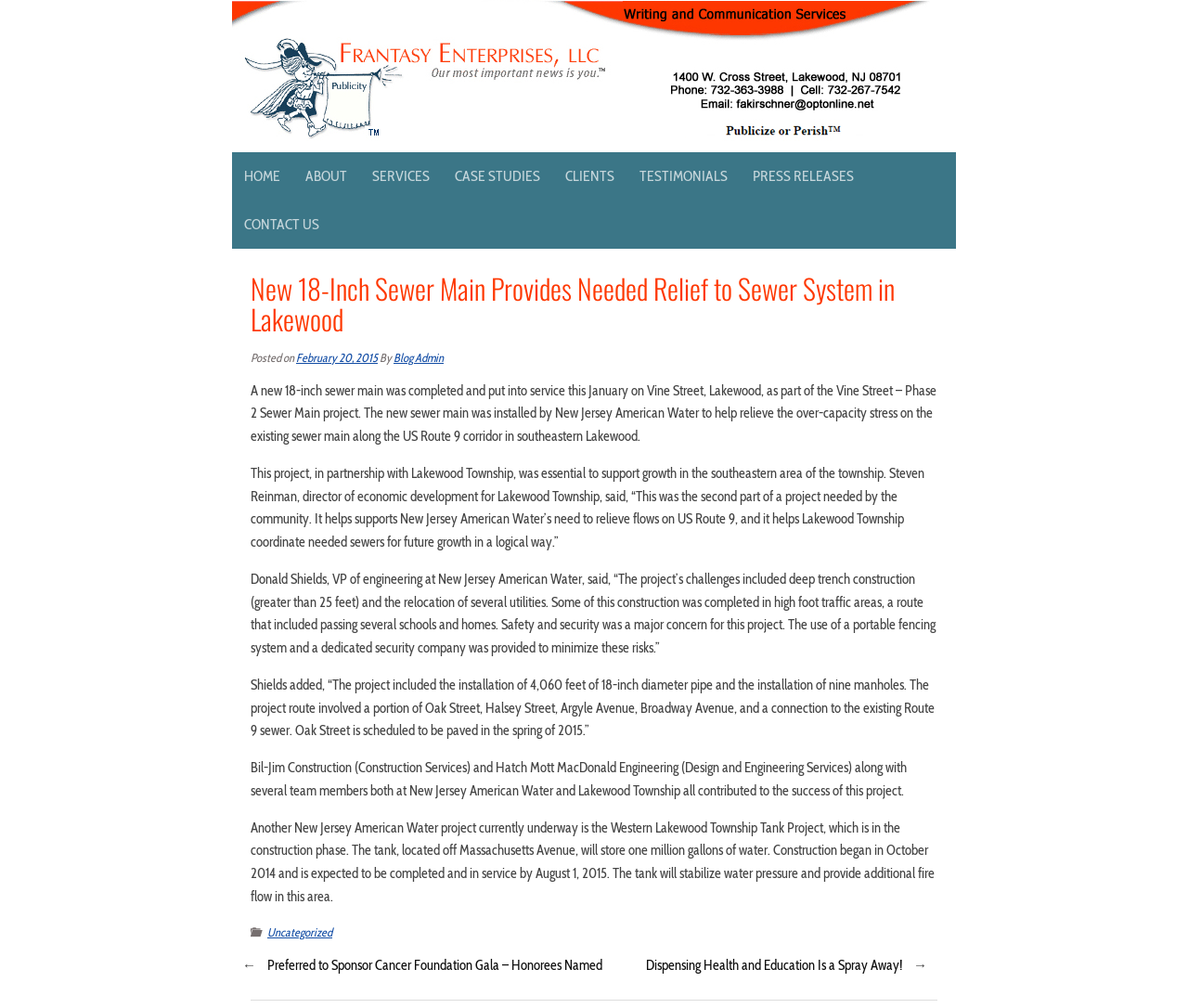Illustrate the webpage thoroughly, mentioning all important details.

The webpage is about a news article from Frantasy Enterprises, LLC, with a title "New 18-Inch Sewer Main Provides Needed Relief to Sewer System in Lakewood". At the top, there is a logo of Frantasy Enterprises, LLC, accompanied by a link to the company's homepage. Below the logo, there is a navigation menu with links to various sections of the website, including HOME, ABOUT, SERVICES, CASE STUDIES, CLIENTS, TESTIMONIALS, PRESS RELEASES, and CONTACT US.

The main content of the webpage is an article about a new 18-inch sewer main project in Lakewood, which was completed in January. The article is divided into several paragraphs, with headings and static text describing the project's details, including its purpose, challenges, and contributors. There are quotes from Steven Reinman, director of economic development for Lakewood Township, and Donald Shields, VP of engineering at New Jersey American Water, providing insights into the project's significance and challenges.

To the right of the article, there are links to other news articles, including "Preferred to Sponsor Cancer Foundation Gala – Honorees Named" and "Dispensing Health and Education Is a Spray Away!". There are also navigation buttons, "←" and "→", allowing users to navigate through the news articles.

At the bottom of the webpage, there is a horizontal separator line, separating the main content from the footer section.